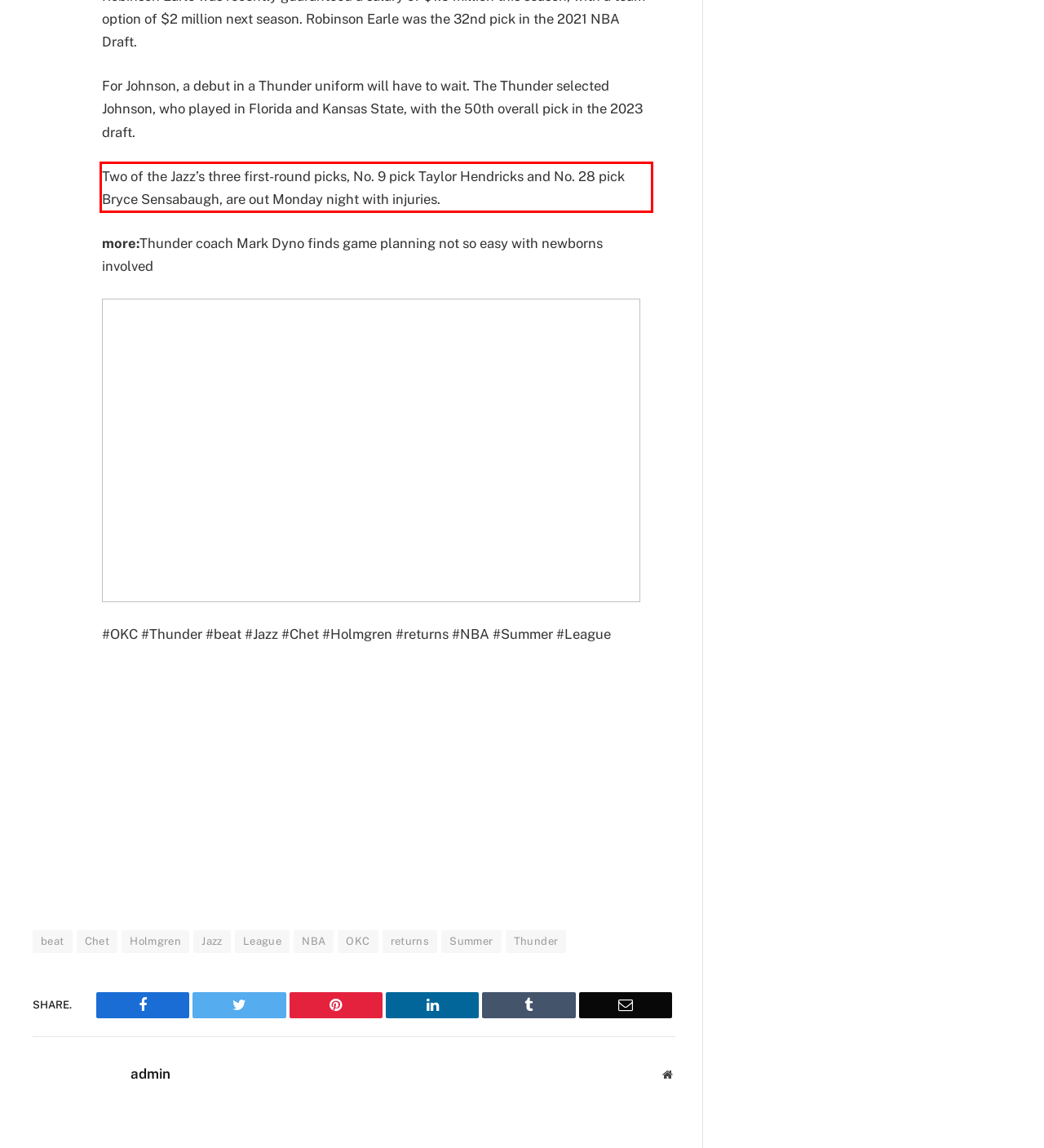From the screenshot of the webpage, locate the red bounding box and extract the text contained within that area.

Two of the Jazz’s three first-round picks, No. 9 pick Taylor Hendricks and No. 28 pick Bryce Sensabaugh, are out Monday night with injuries.